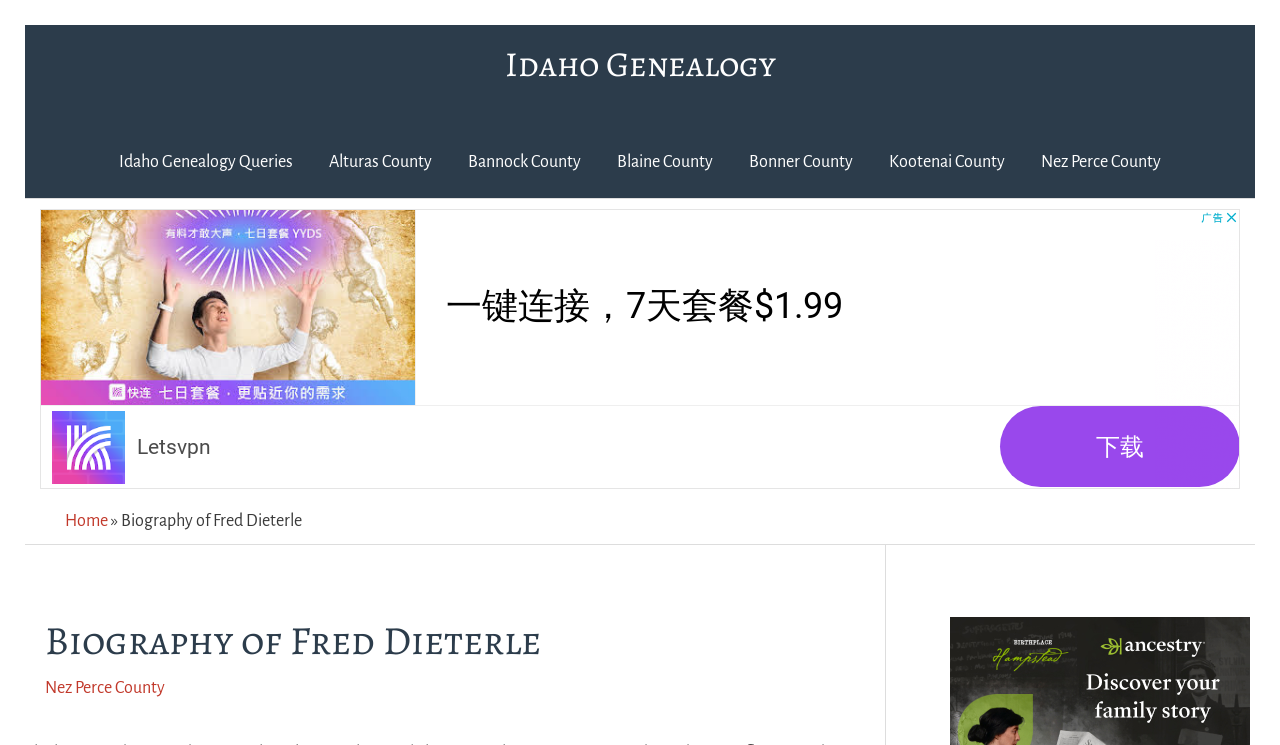Please identify the bounding box coordinates of the area I need to click to accomplish the following instruction: "go to Nez Perce County".

[0.035, 0.912, 0.129, 0.936]